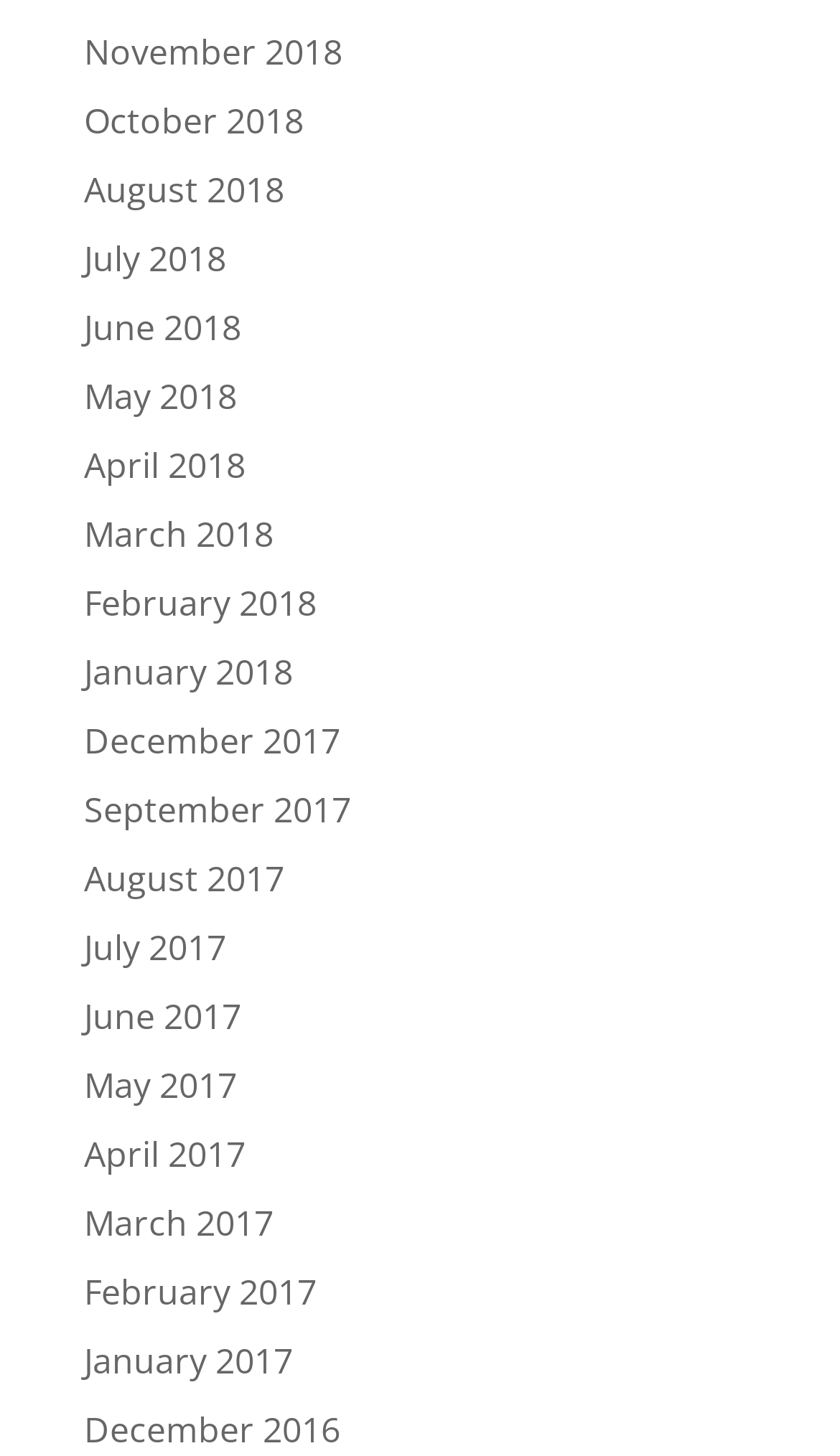How many months are listed on the webpage?
Examine the image and provide an in-depth answer to the question.

I counted the number of links on the webpage, each representing a month, from November 2018 to December 2016, and found a total of 24 months.